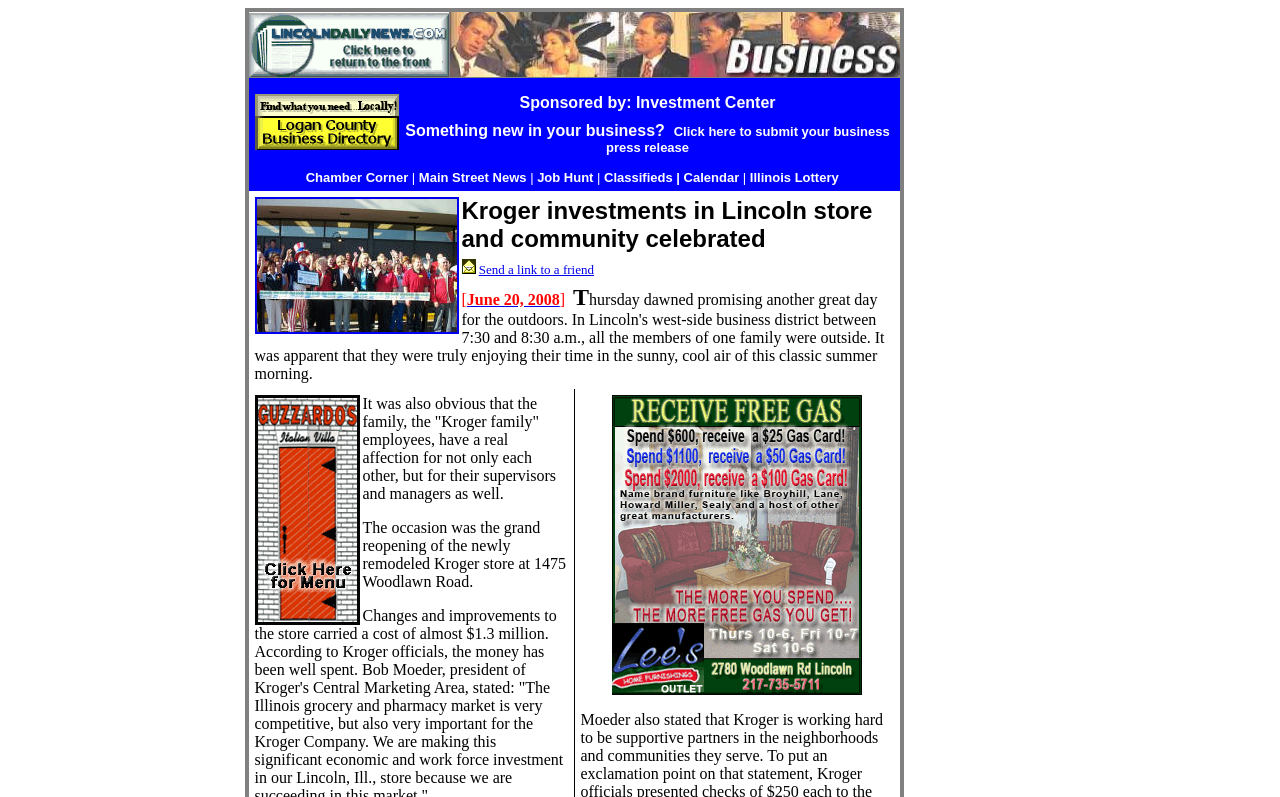Please provide the bounding box coordinate of the region that matches the element description: Chamber Corner. Coordinates should be in the format (top-left x, top-left y, bottom-right x, bottom-right y) and all values should be between 0 and 1.

[0.239, 0.213, 0.319, 0.232]